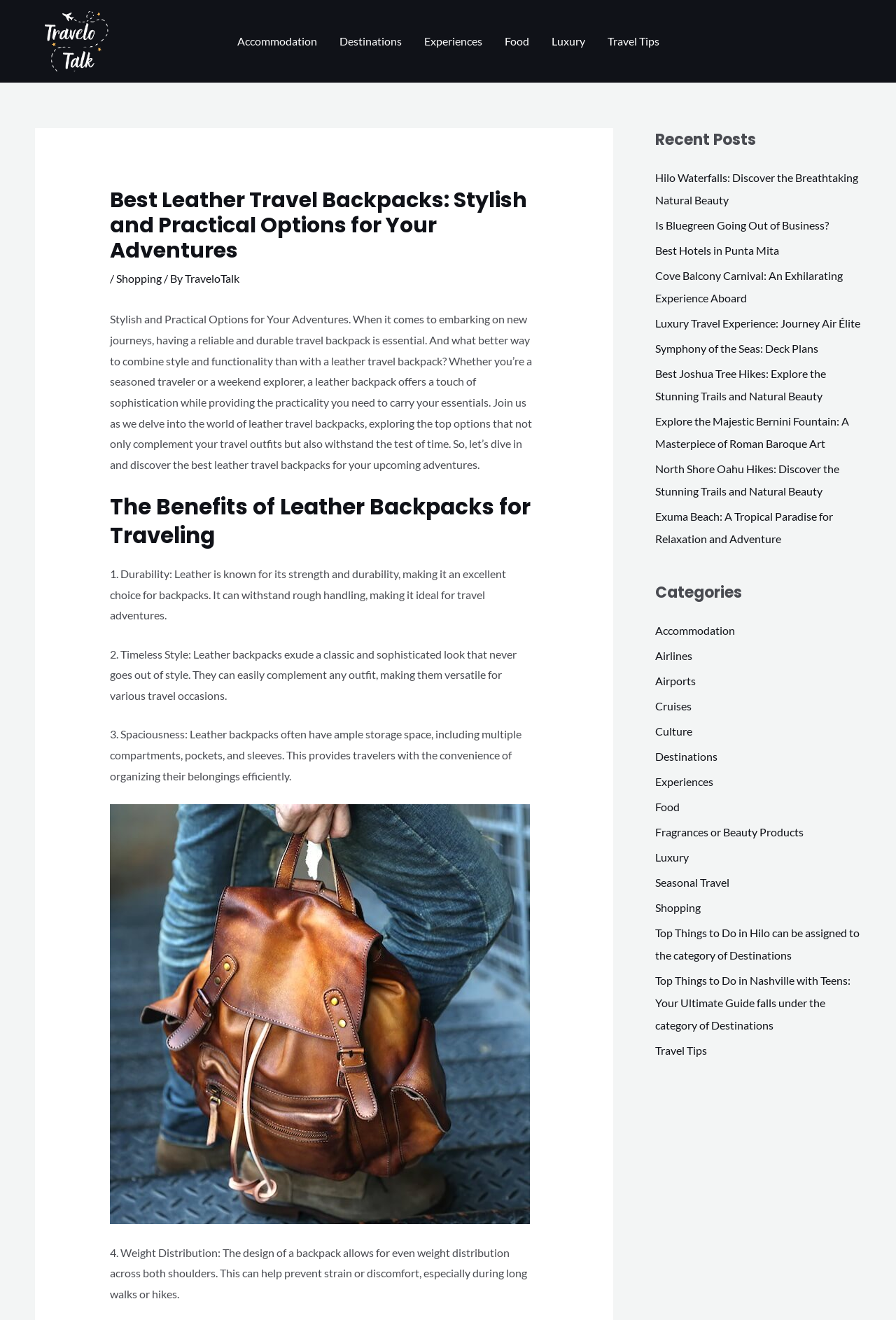What is the last category listed in the 'Categories' section?
Give a detailed response to the question by analyzing the screenshot.

The 'Categories' section lists various categories, and the last one mentioned is 'Travel Tips', which is a link to related articles or content.